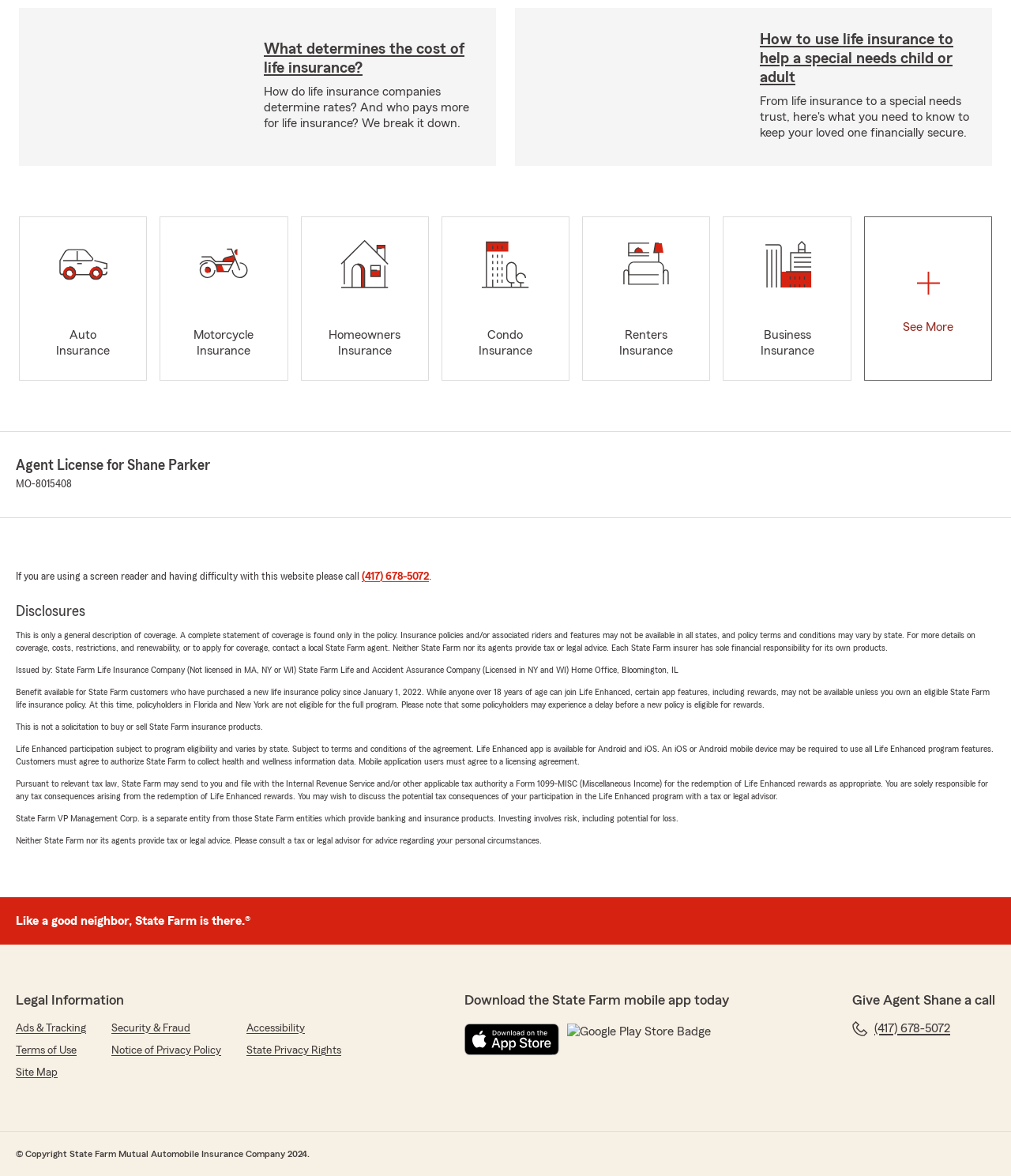Identify the bounding box coordinates for the element that needs to be clicked to fulfill this instruction: "Click on 'What determines the cost of life insurance?'". Provide the coordinates in the format of four float numbers between 0 and 1: [left, top, right, bottom].

[0.261, 0.035, 0.459, 0.064]